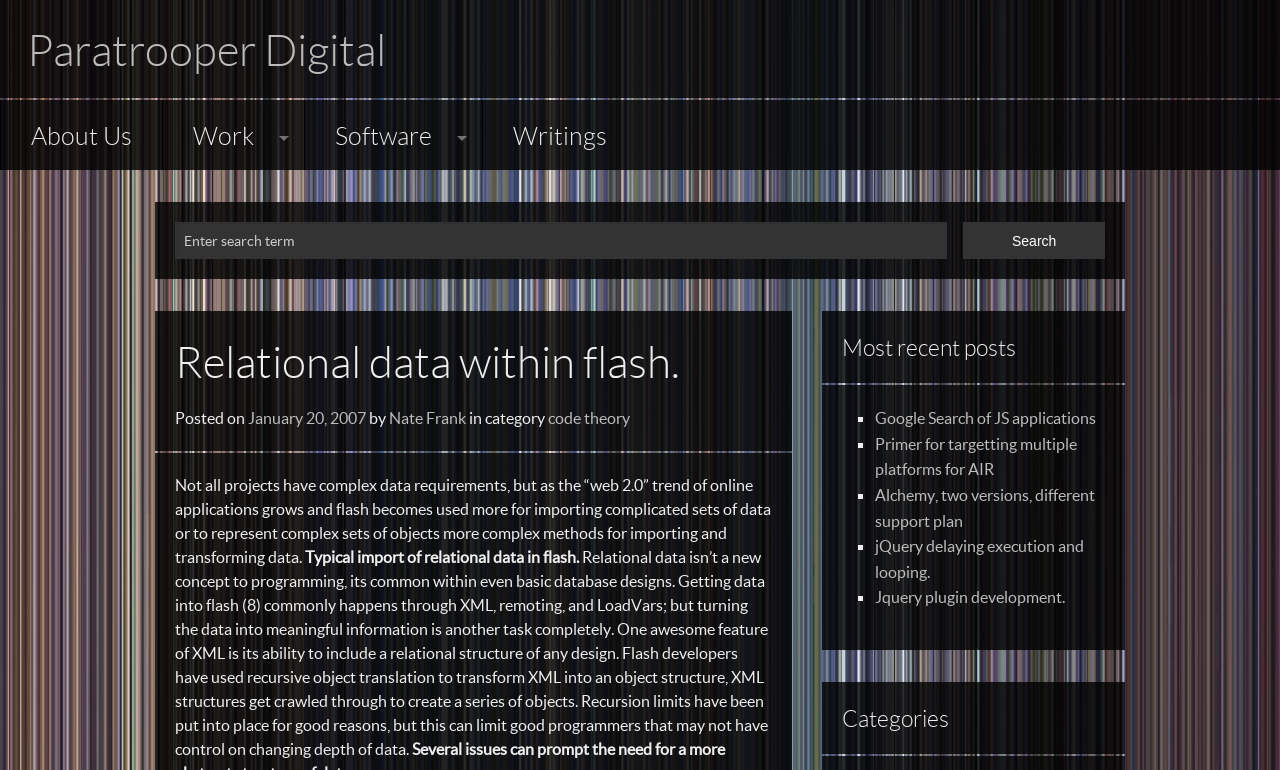How many links are there under 'Utilities'?
Please provide a detailed answer to the question.

The 'Utilities' section is located in the middle of the webpage, and it has two links: 'FileUtils' and 'OutputPanel'. These are likely utility tools or software provided by the company.